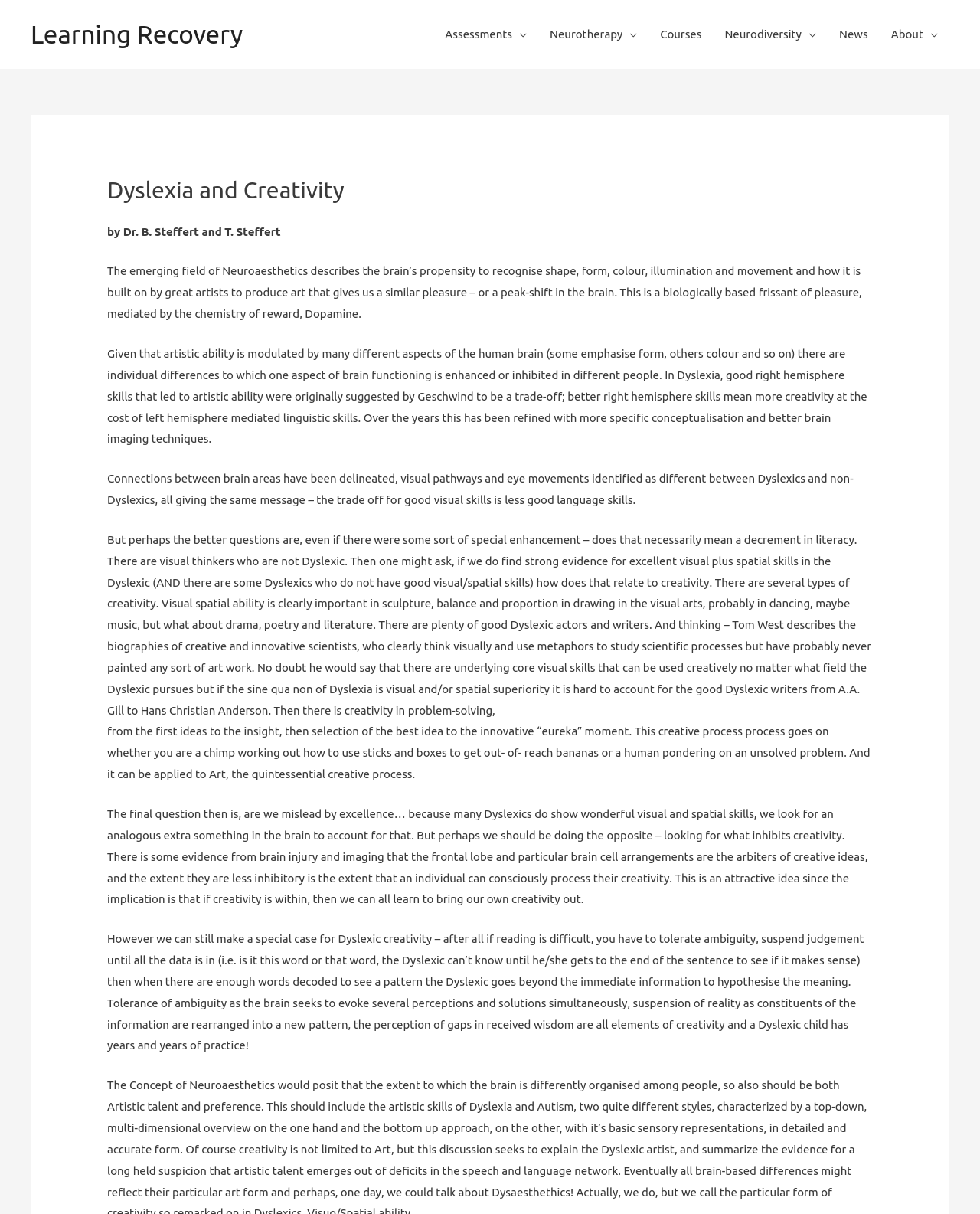Locate the heading on the webpage and return its text.

Dyslexia and Creativity